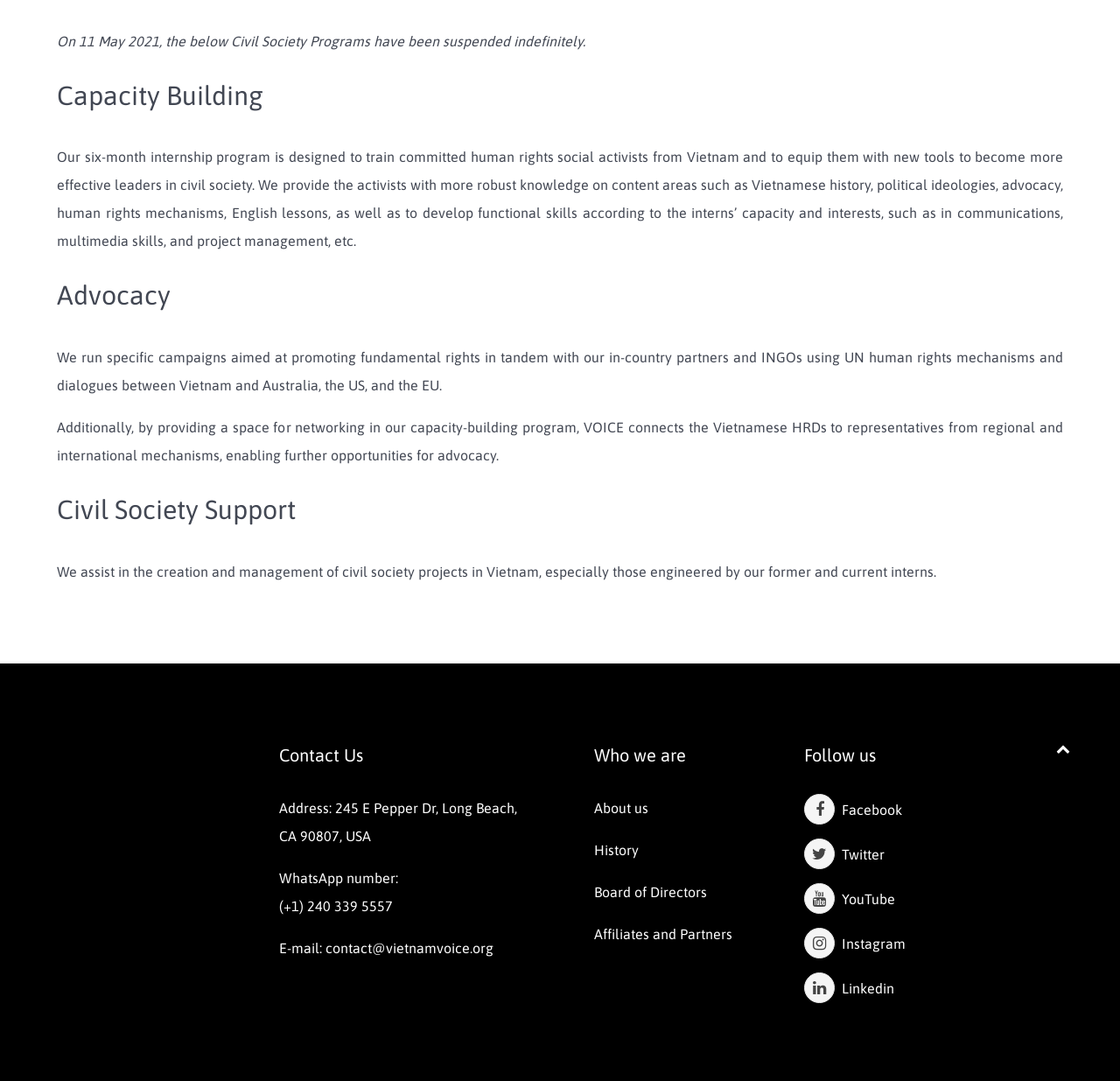Answer with a single word or phrase: 
What is the address of Vietnam Voice?

245 E Pepper Dr, Long Beach, CA 90807, USA